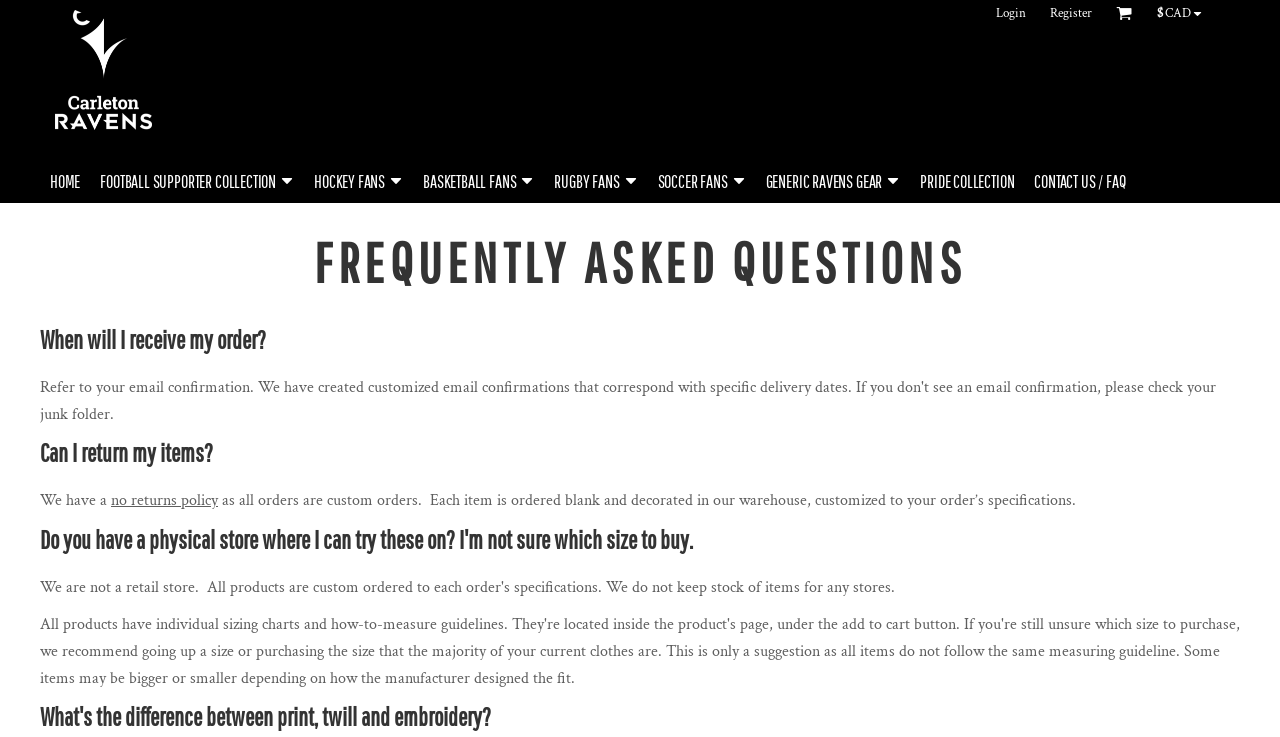Respond concisely with one word or phrase to the following query:
How many items are in the cart?

0